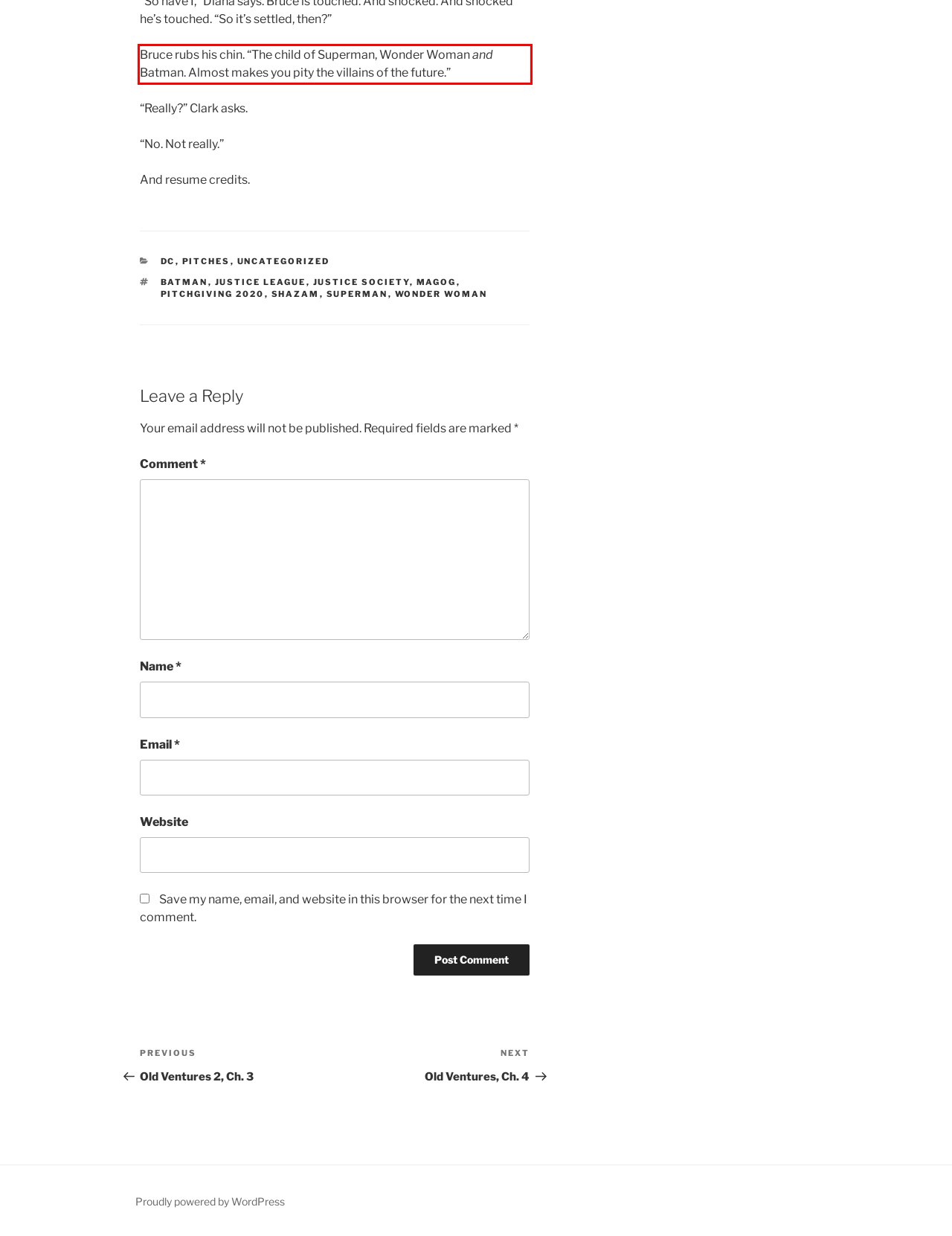From the given screenshot of a webpage, identify the red bounding box and extract the text content within it.

Bruce rubs his chin. “The child of Superman, Wonder Woman and Batman. Almost makes you pity the villains of the future.”